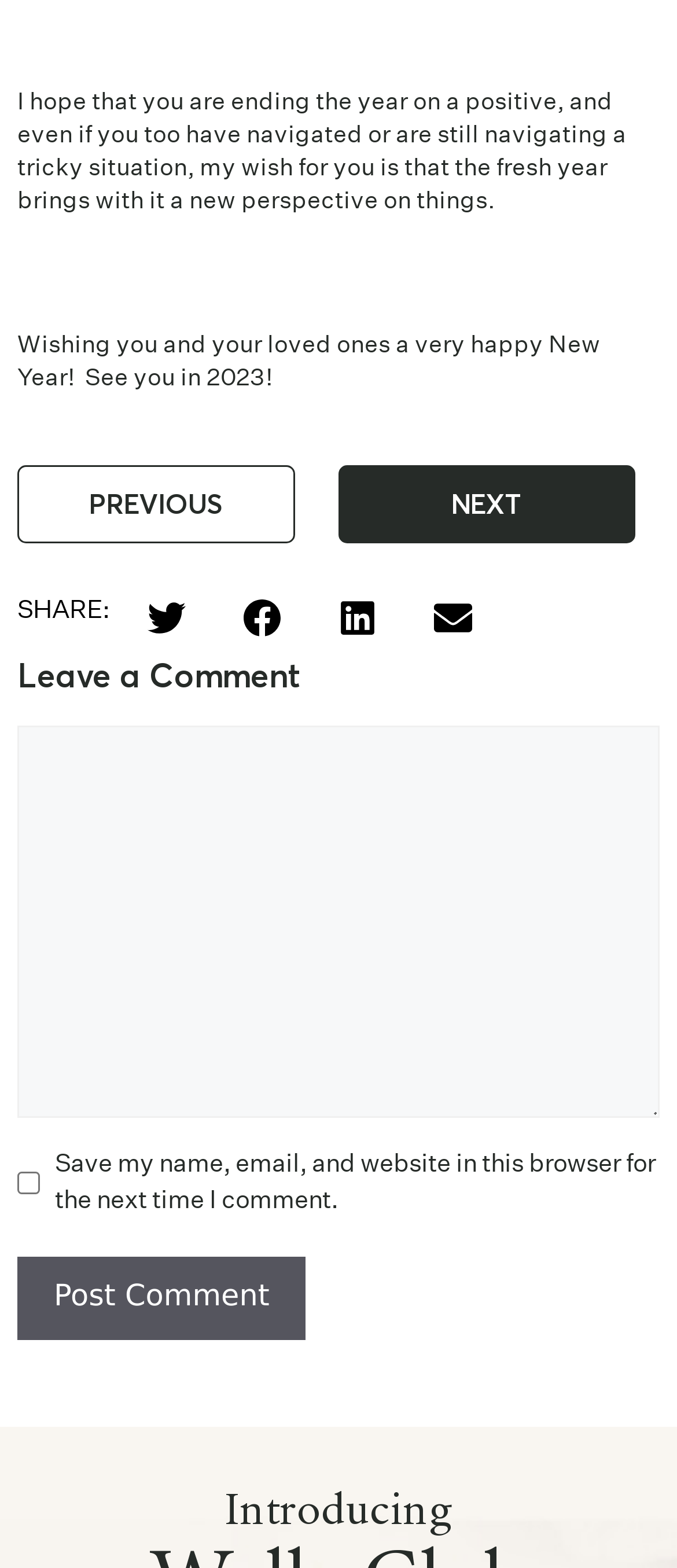Identify the bounding box coordinates of the clickable region necessary to fulfill the following instruction: "Leave a comment". The bounding box coordinates should be four float numbers between 0 and 1, i.e., [left, top, right, bottom].

[0.026, 0.463, 0.974, 0.713]